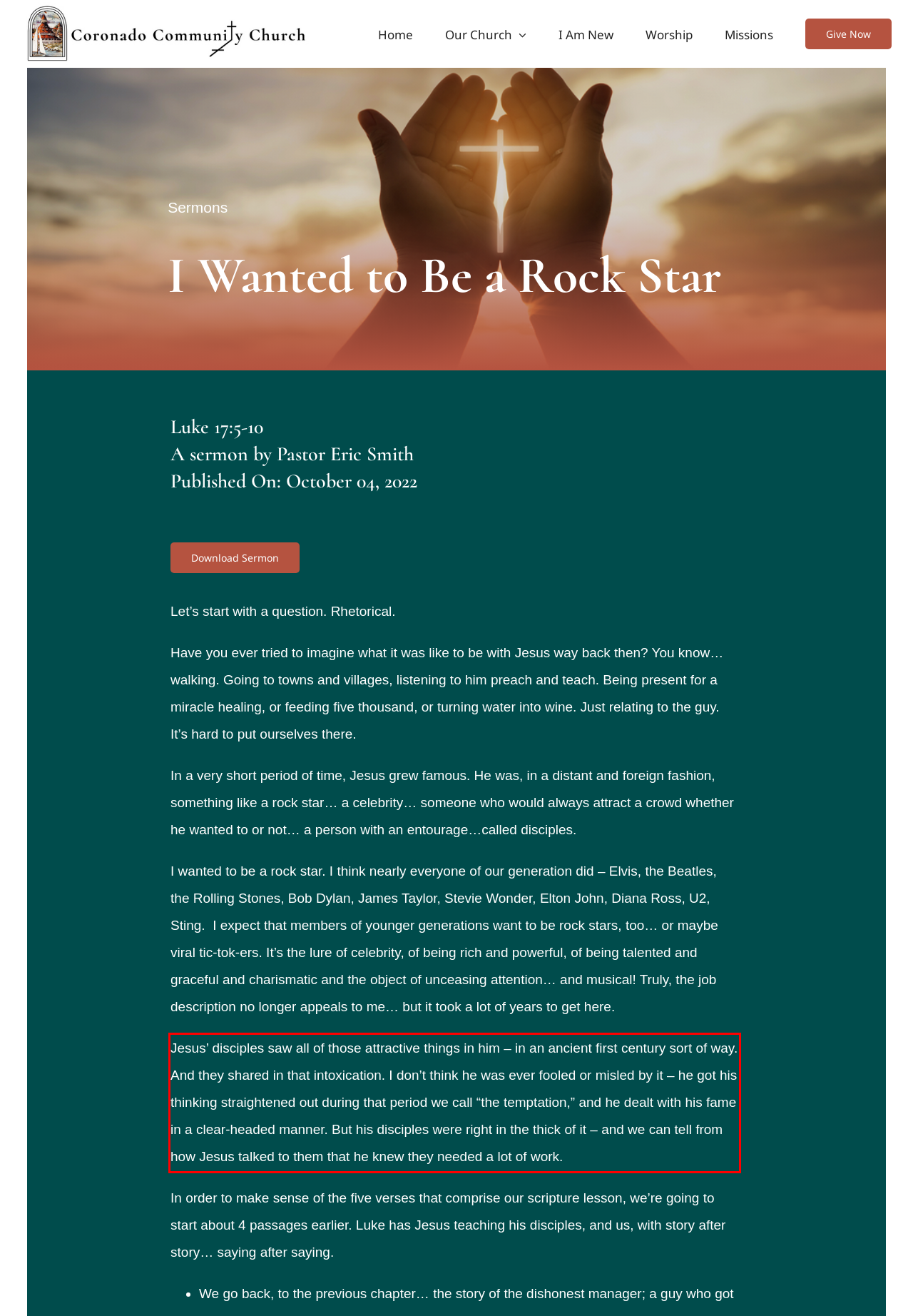Given a webpage screenshot, locate the red bounding box and extract the text content found inside it.

Jesus’ disciples saw all of those attractive things in him – in an ancient first century sort of way. And they shared in that intoxication. I don’t think he was ever fooled or misled by it – he got his thinking straightened out during that period we call “the temptation,” and he dealt with his fame in a clear-headed manner. But his disciples were right in the thick of it – and we can tell from how Jesus talked to them that he knew they needed a lot of work.